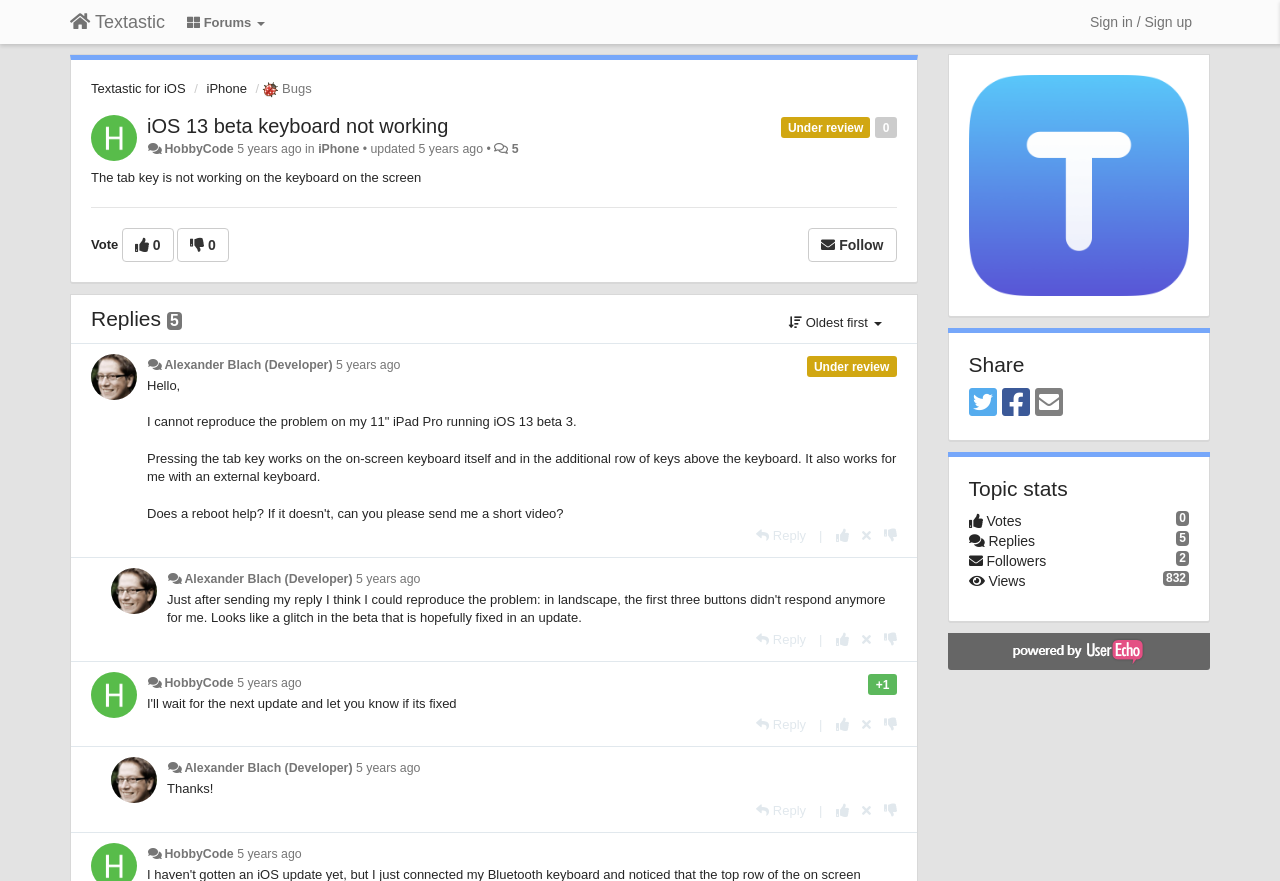Please provide the bounding box coordinates for the element that needs to be clicked to perform the instruction: "Click on the 'Follow' button". The coordinates must consist of four float numbers between 0 and 1, formatted as [left, top, right, bottom].

[0.631, 0.259, 0.7, 0.298]